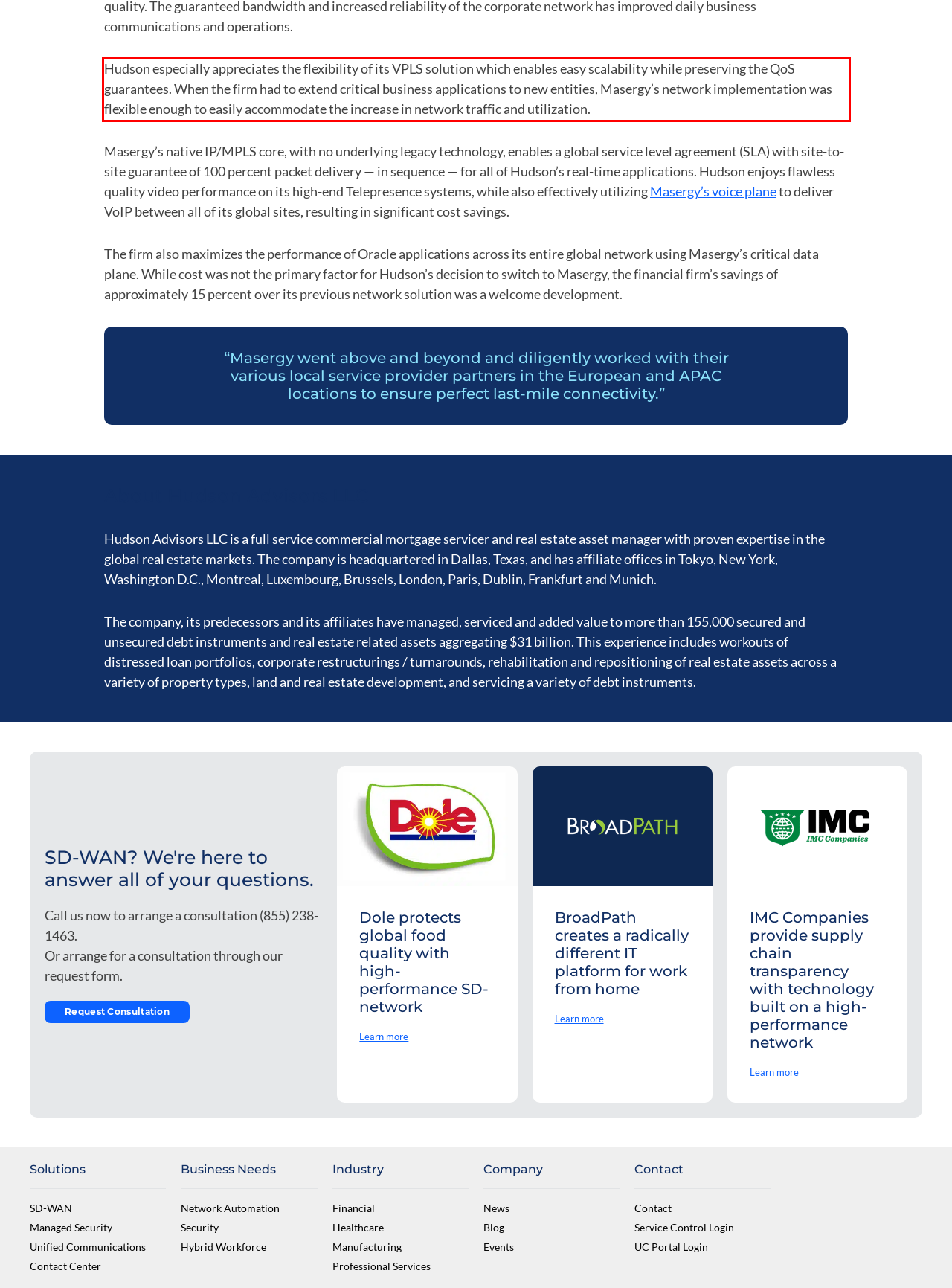Using the webpage screenshot, recognize and capture the text within the red bounding box.

Hudson especially appreciates the flexibility of its VPLS solution which enables easy scalability while preserving the QoS guarantees. When the firm had to extend critical business applications to new entities, Masergy’s network implementation was flexible enough to easily accommodate the increase in network traffic and utilization.